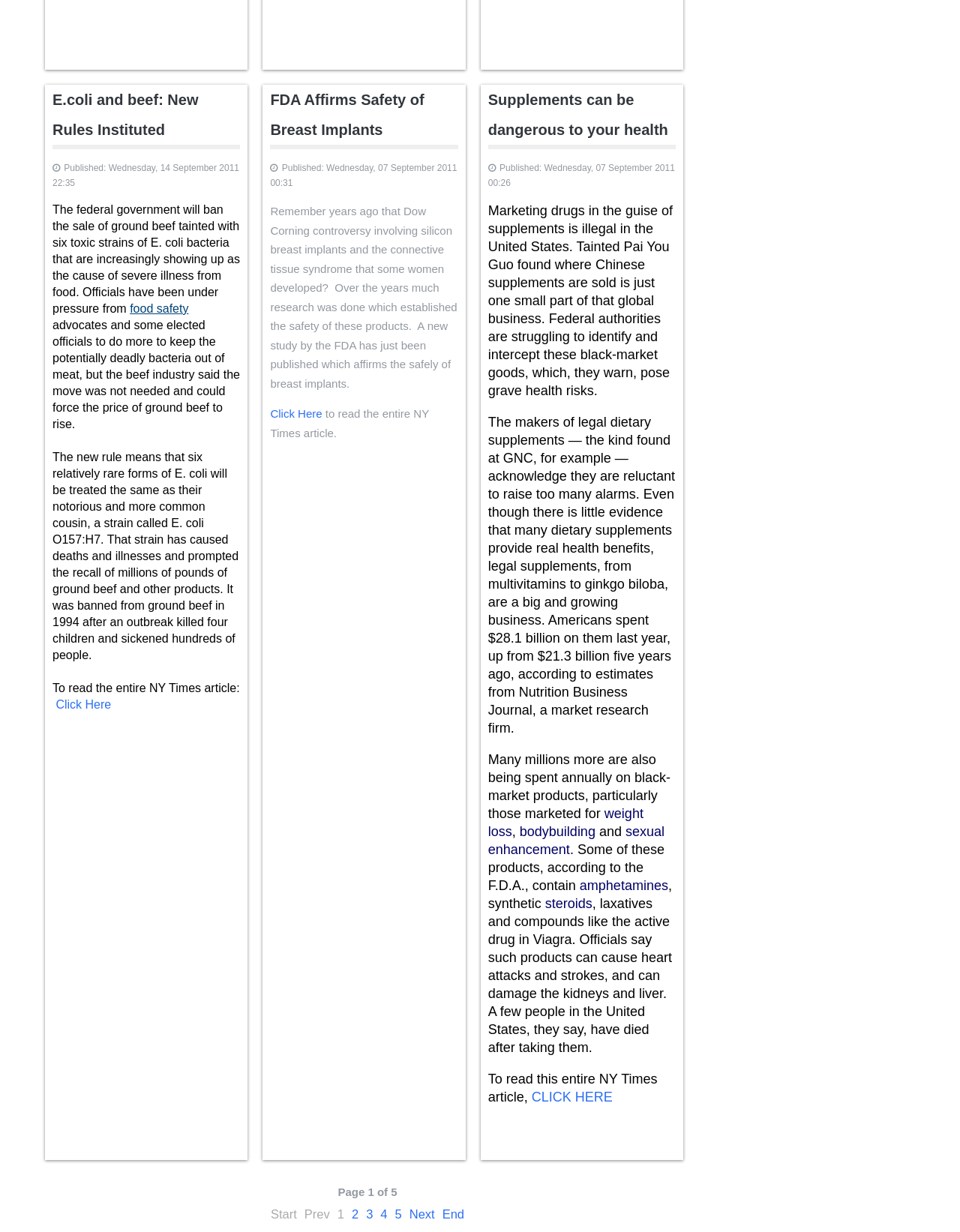What is the publication date of the second article? Using the information from the screenshot, answer with a single word or phrase.

Wednesday, 07 September 2011 00:31